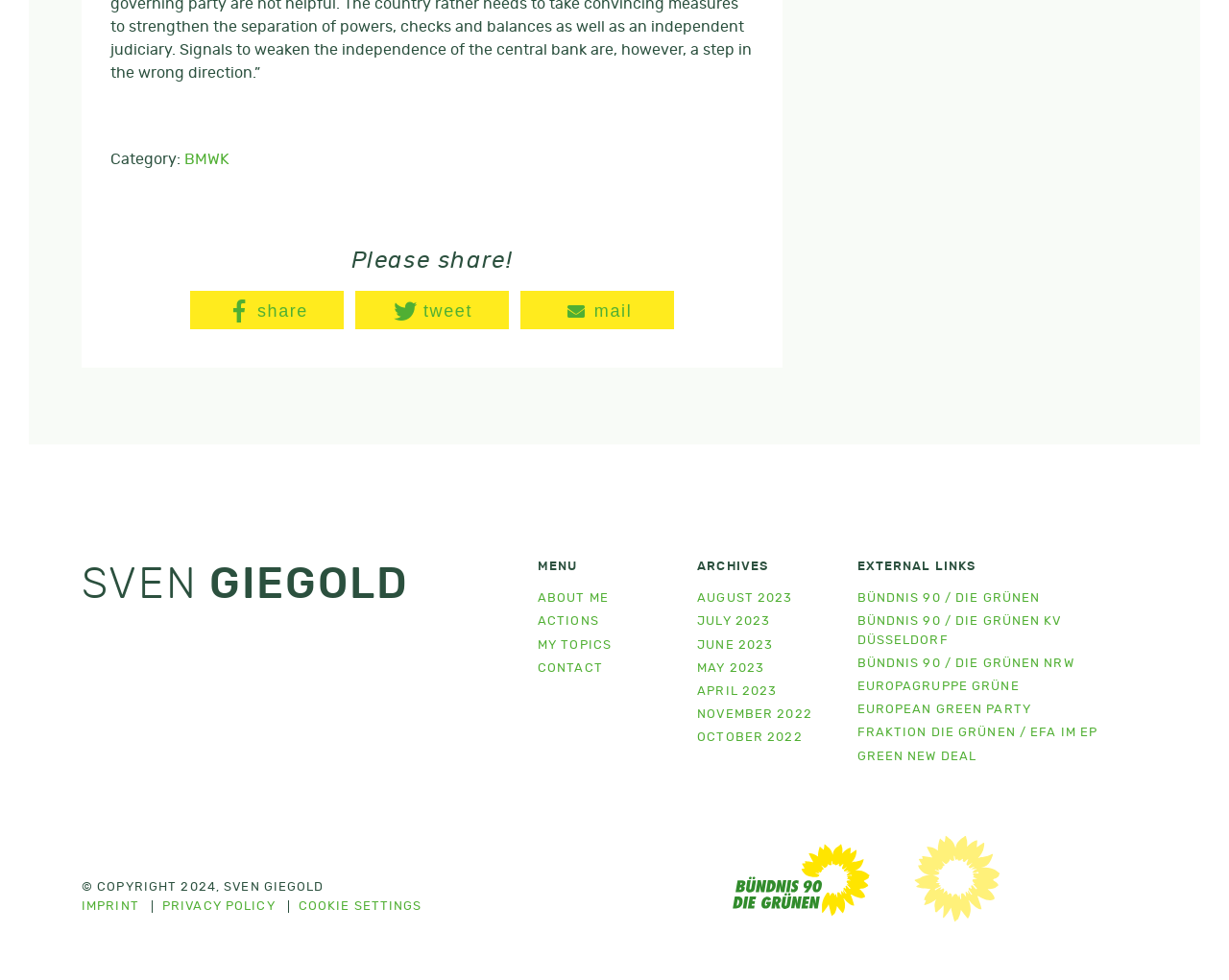Identify the bounding box coordinates of the element to click to follow this instruction: 'View ABOUT ME page'. Ensure the coordinates are four float values between 0 and 1, provided as [left, top, right, bottom].

[0.438, 0.604, 0.495, 0.617]